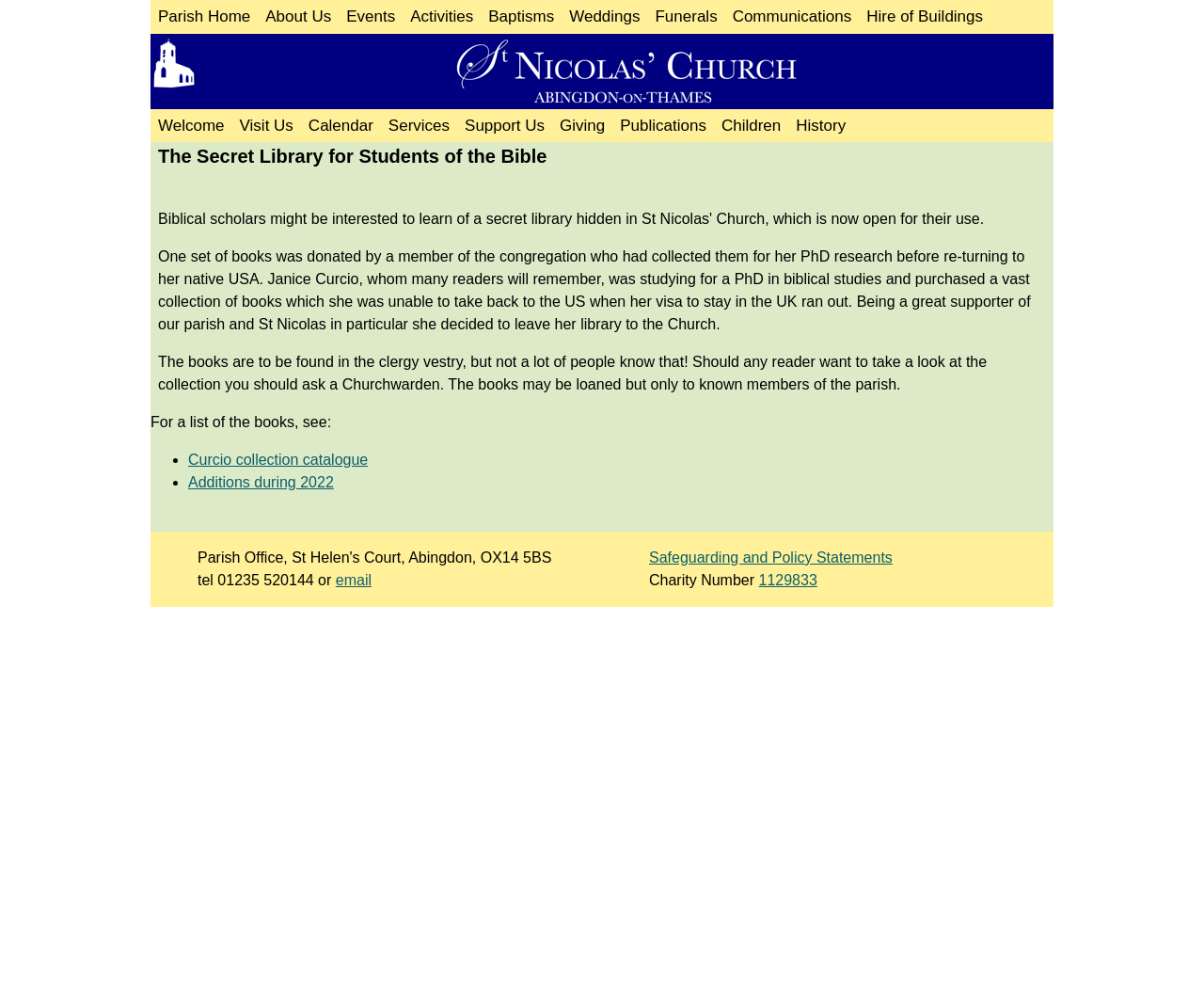Locate the bounding box coordinates of the element I should click to achieve the following instruction: "Check the Charity Number".

[0.63, 0.579, 0.679, 0.595]